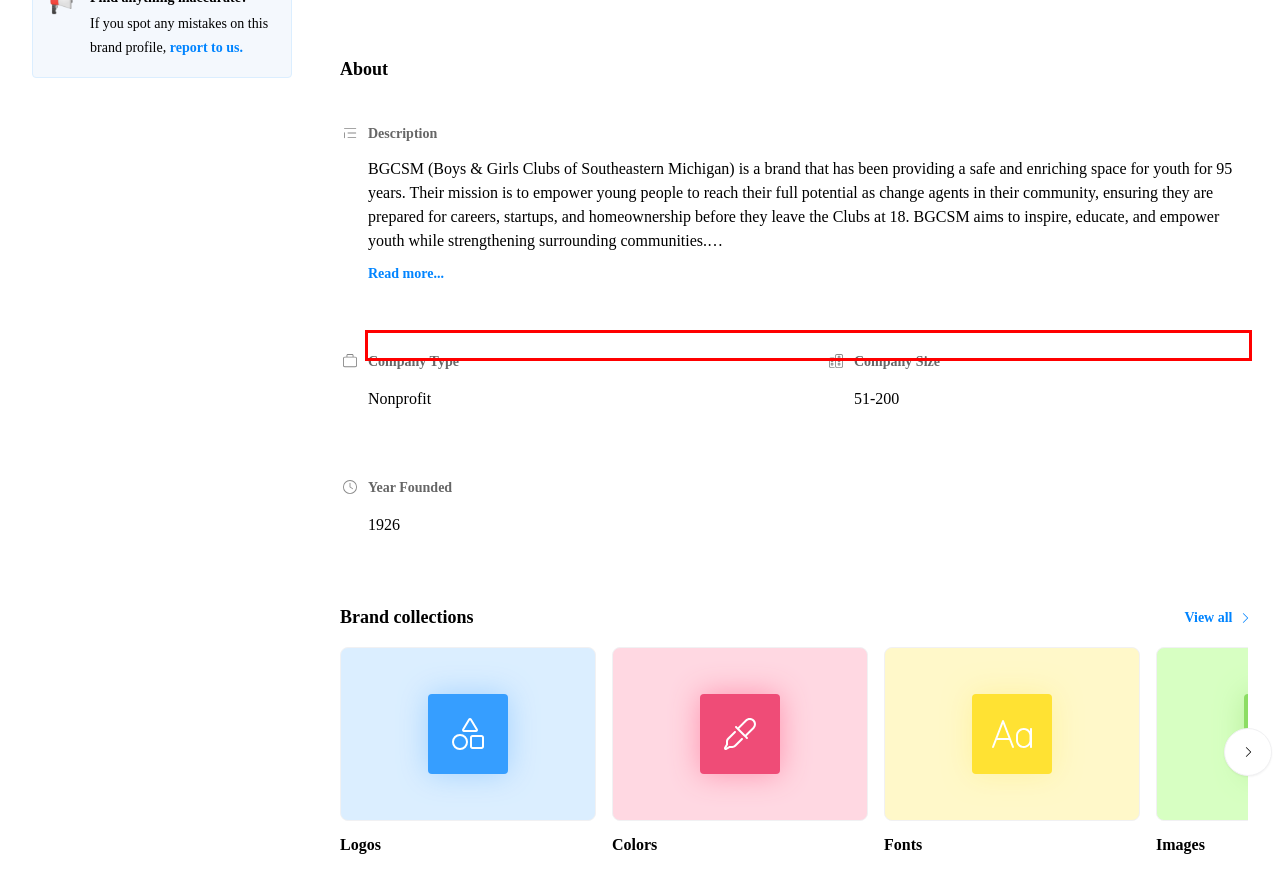Using the provided screenshot of a webpage, recognize and generate the text found within the red rectangle bounding box.

To support their work, you can volunteer, donate, or contribute to the Alonzo Wilson Memorial Giving Fund. Join BGCSM and be part of a lasting legacy of youth development